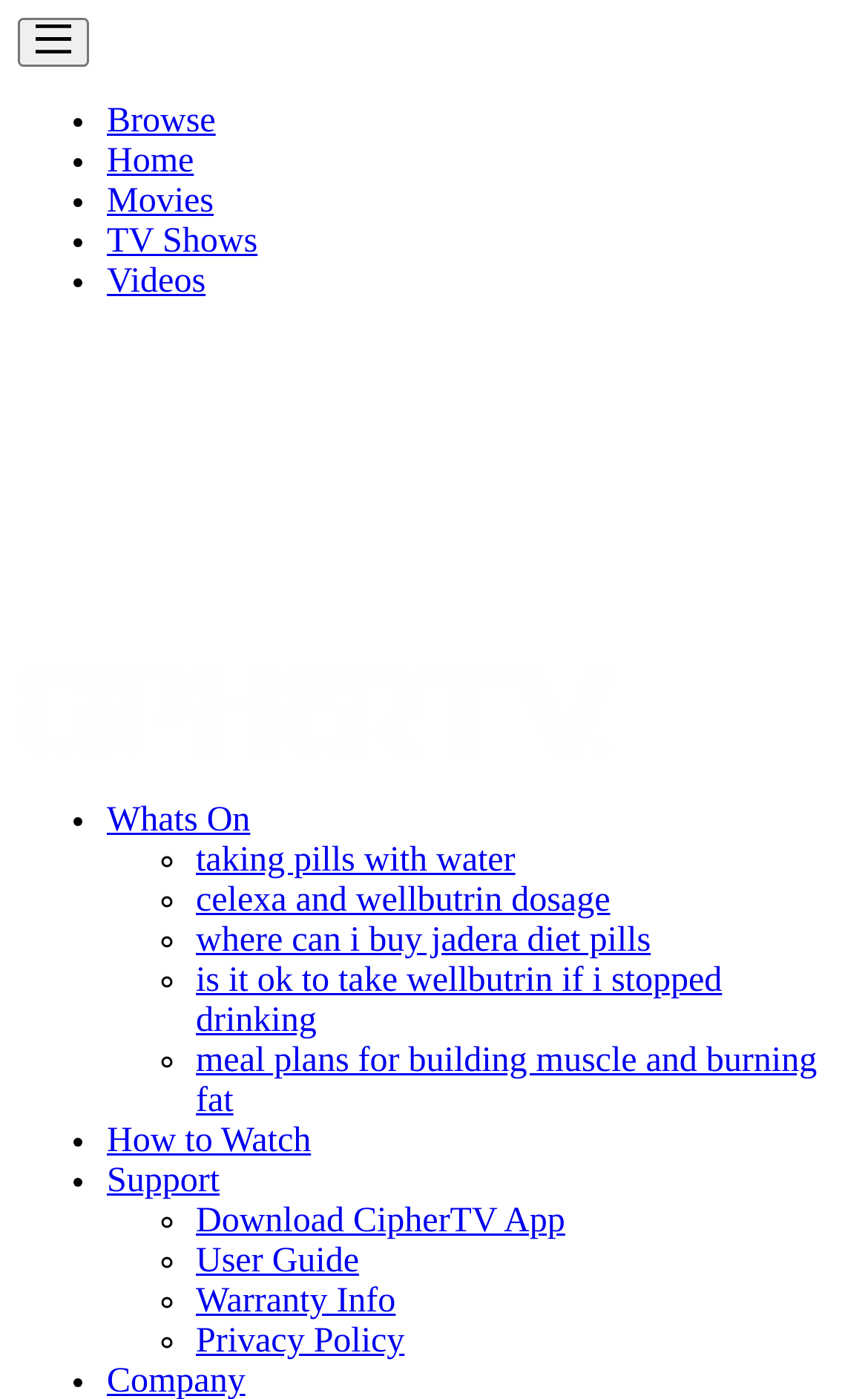Pinpoint the bounding box coordinates for the area that should be clicked to perform the following instruction: "Explore Whats On".

[0.123, 0.573, 0.288, 0.6]